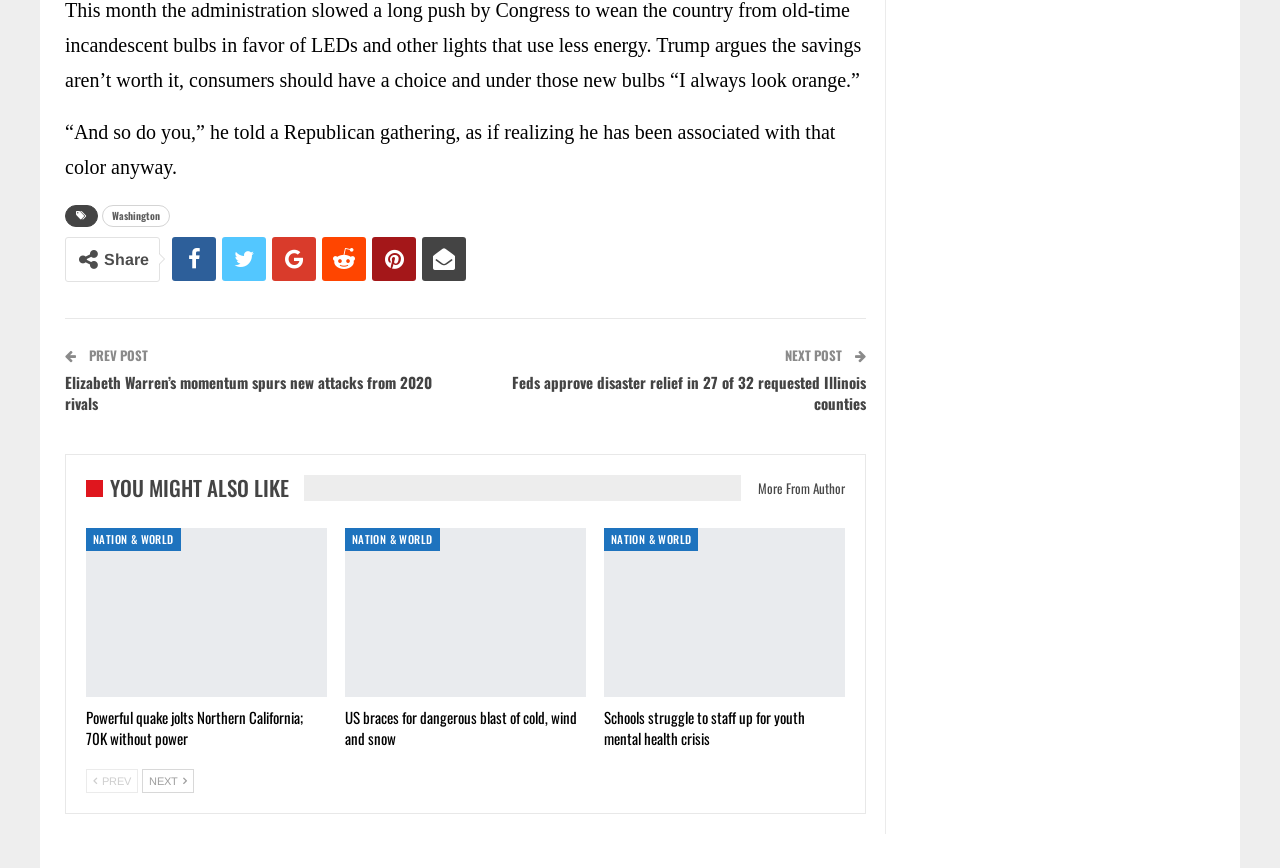Identify the bounding box coordinates of the clickable region to carry out the given instruction: "Share on Facebook".

None